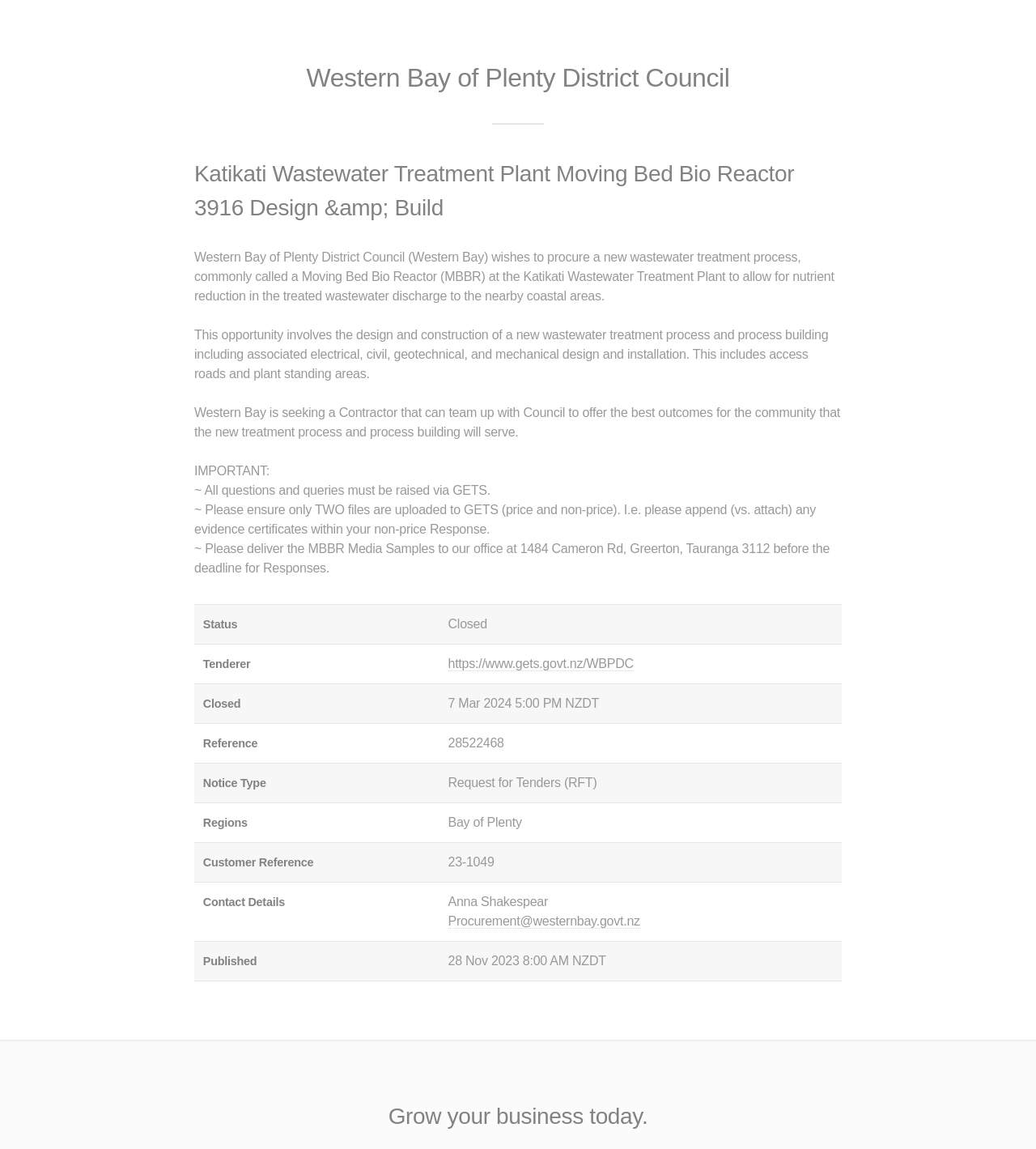Who is the contact person for the tender?
Based on the image, answer the question with as much detail as possible.

The contact person for the tender can be found in the table on the webpage, where it is listed as 'Anna Shakespear' in the 'Contact Details' column, along with their email address.